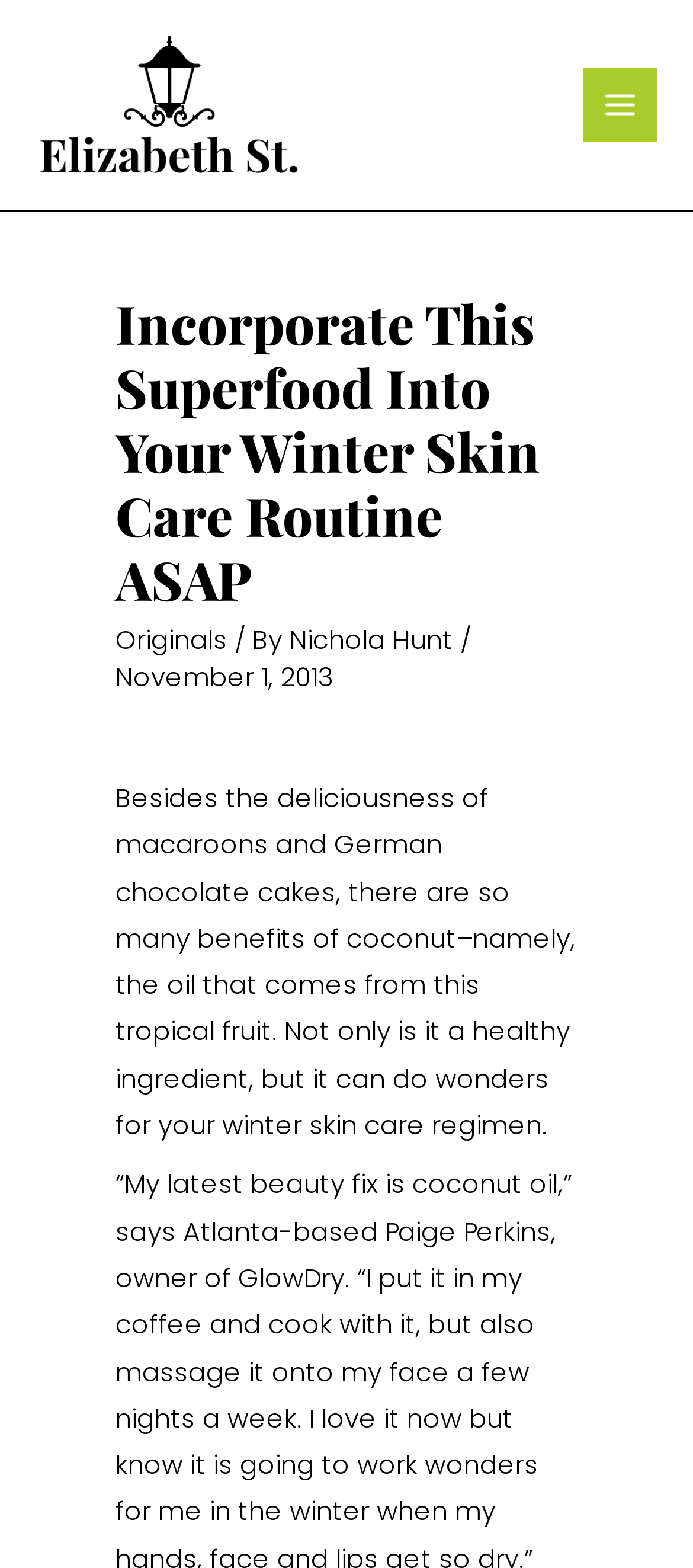Who is the author of this article?
Please provide a comprehensive answer based on the details in the screenshot.

I found the author's name by looking at the header section of the webpage, where it says 'By Nichola Hunt'.